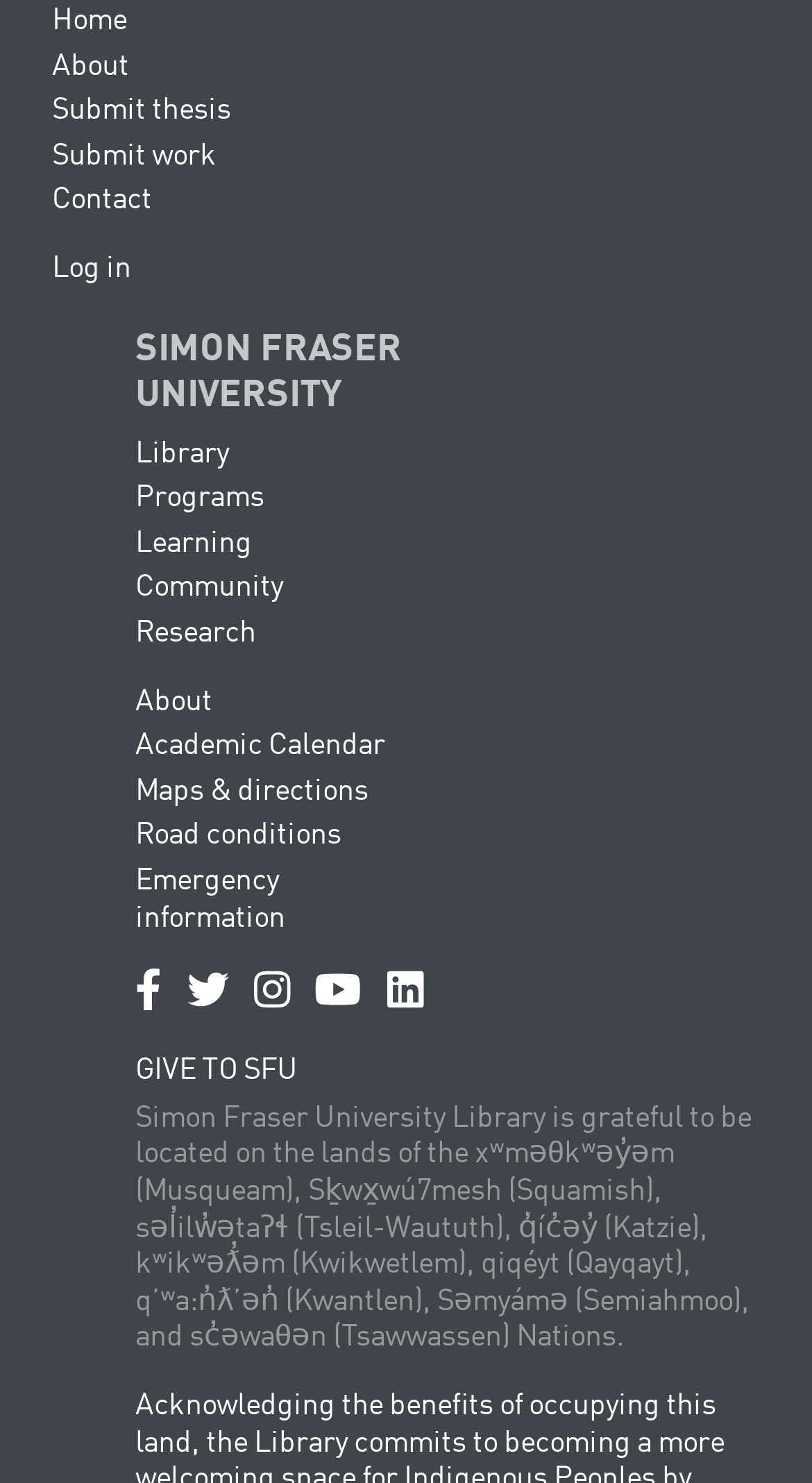Identify the bounding box for the UI element described as: "Give to SFU". Ensure the coordinates are four float numbers between 0 and 1, formatted as [left, top, right, bottom].

[0.167, 0.712, 0.367, 0.732]